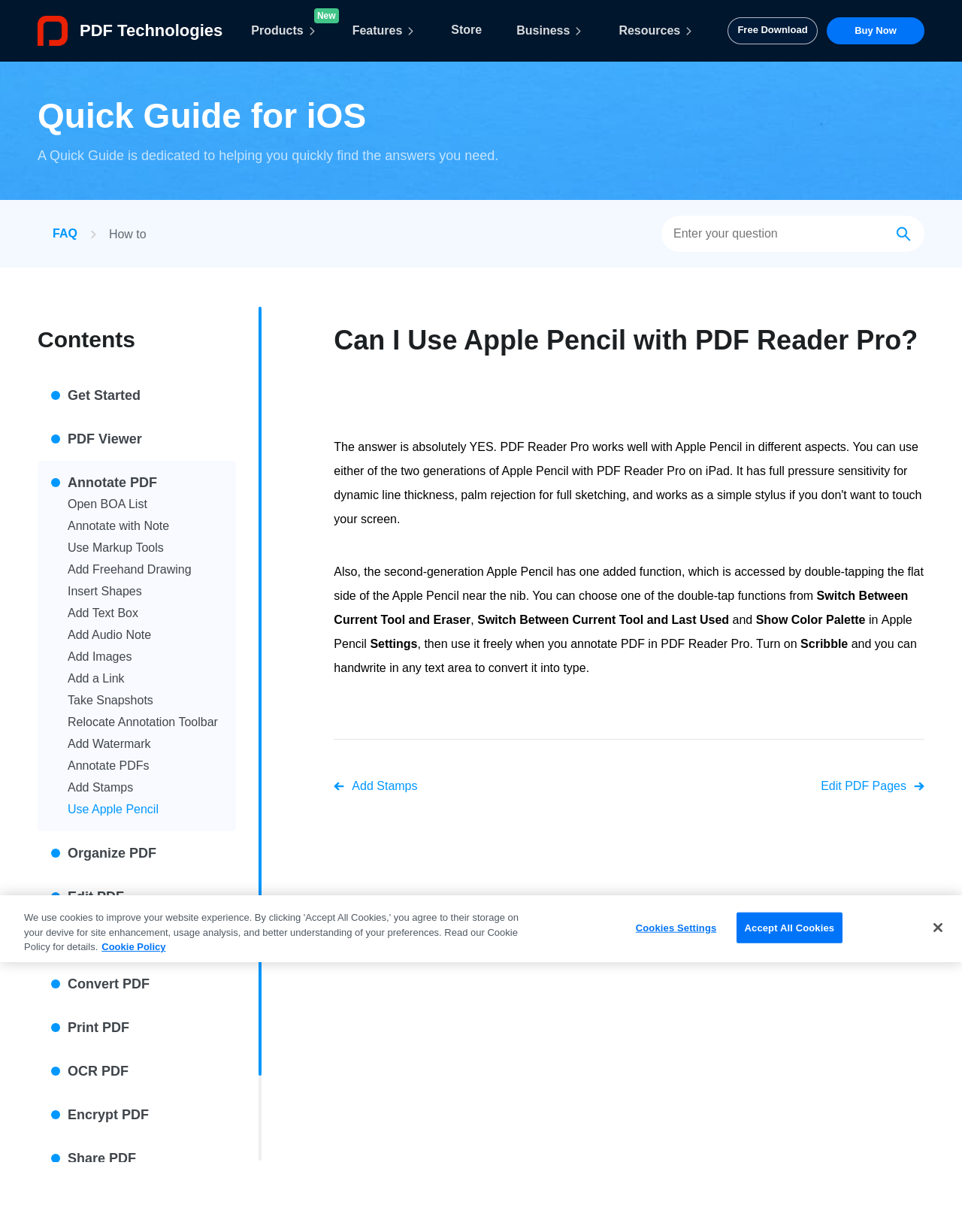Provide your answer to the question using just one word or phrase: What is the main topic of this webpage?

Using Apple Pencil with PDF Reader Pro